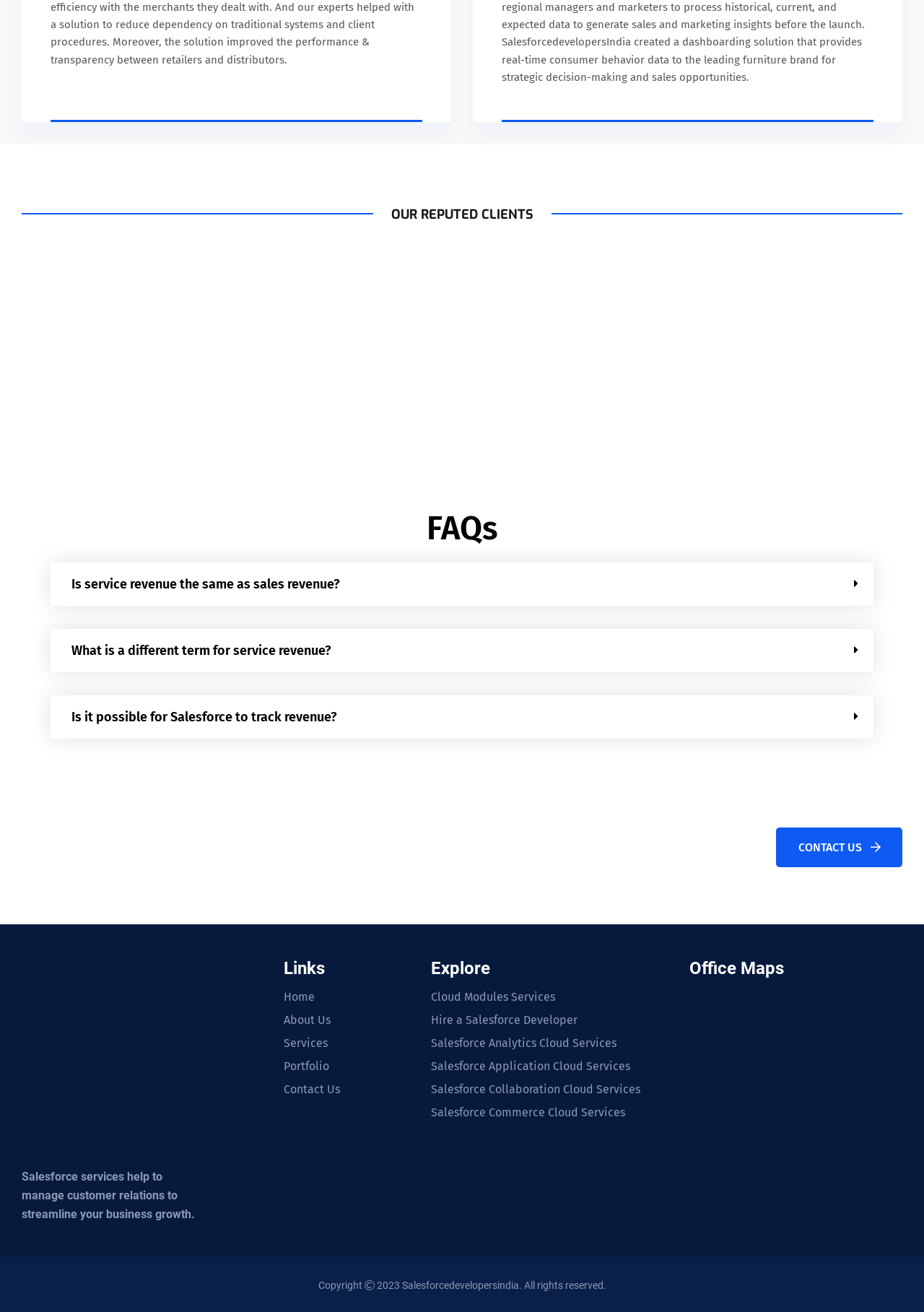Determine the bounding box coordinates for the area you should click to complete the following instruction: "Explore Cloud Modules Services".

[0.466, 0.755, 0.6, 0.764]